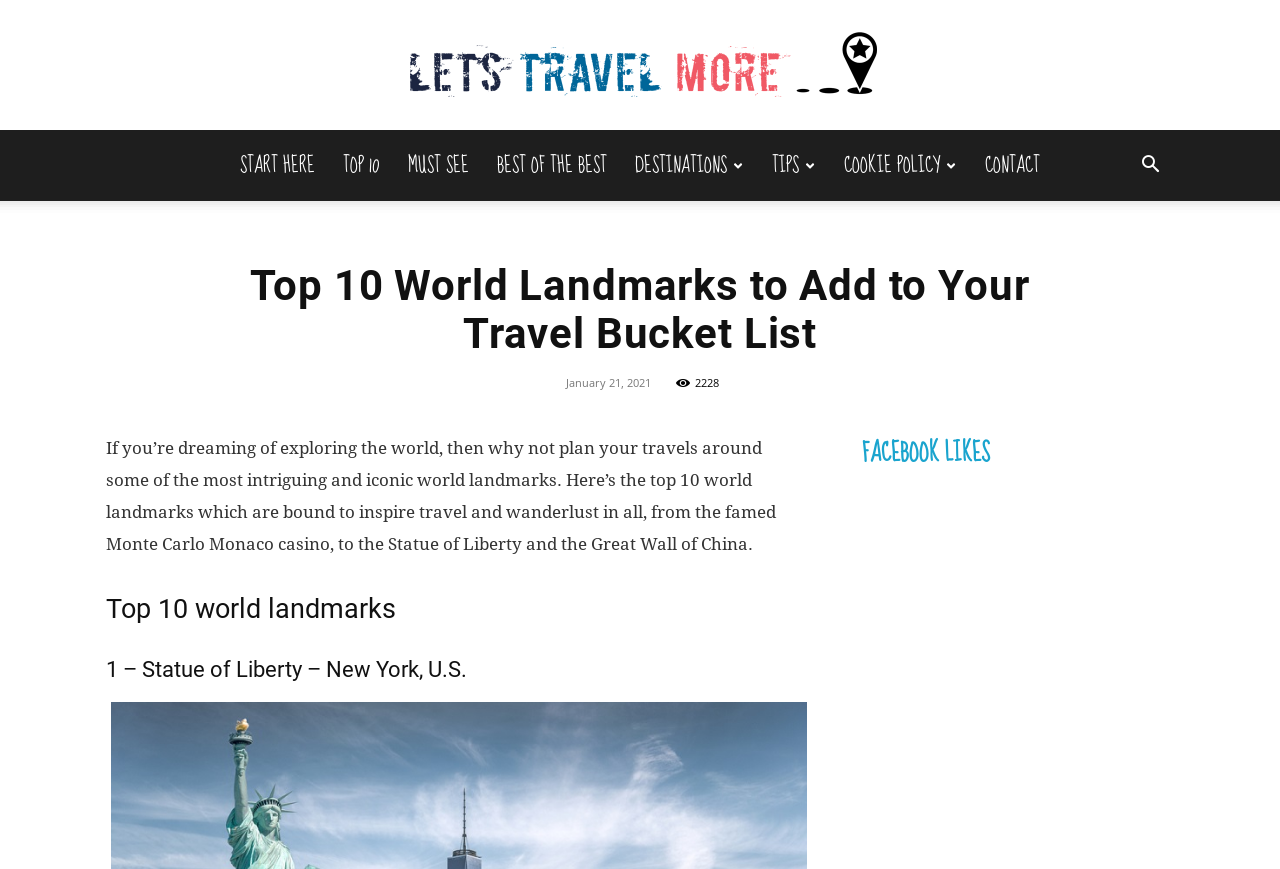Identify the bounding box coordinates for the UI element that matches this description: "Best of the Best".

[0.377, 0.15, 0.485, 0.231]